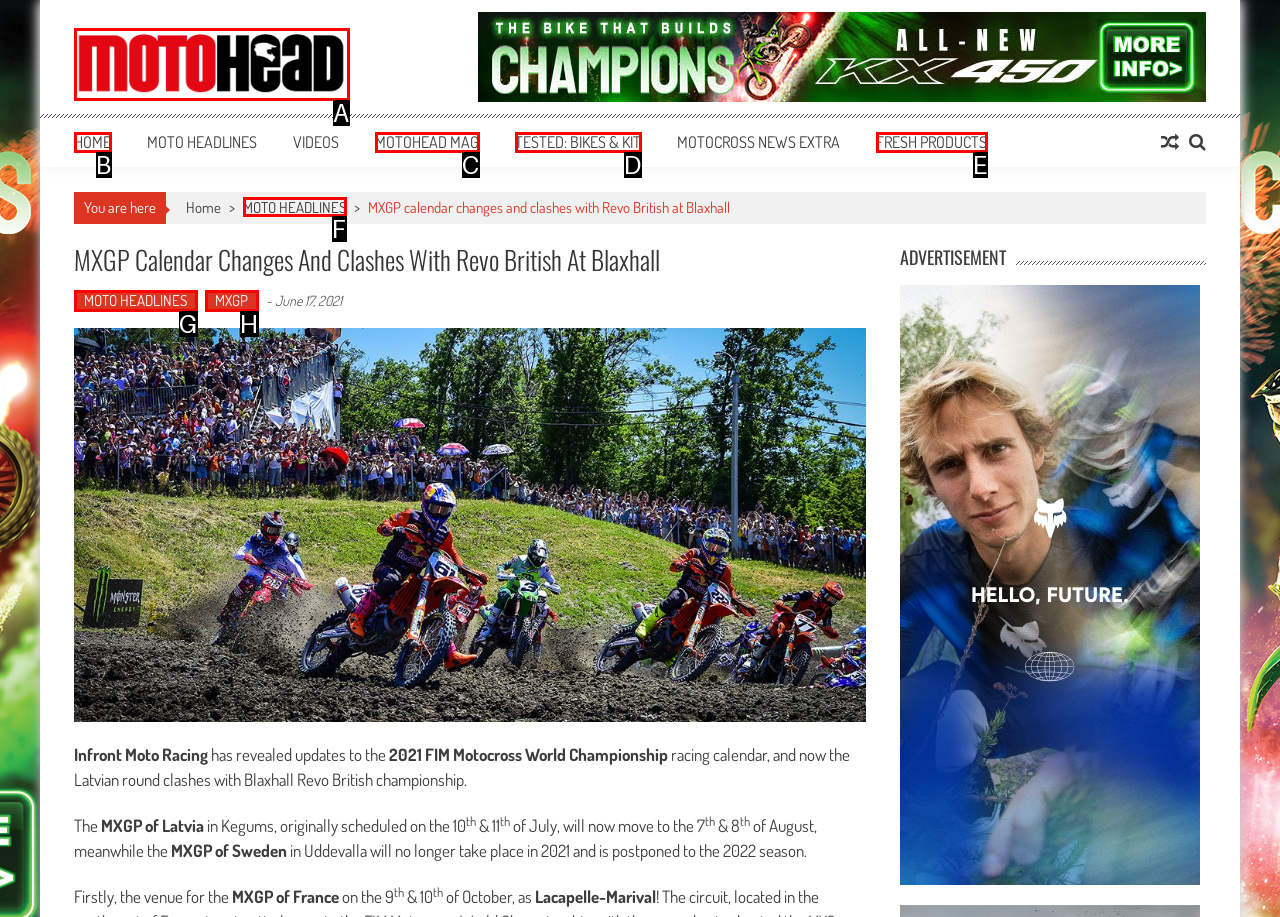Choose the option that best matches the description: MXGP
Indicate the letter of the matching option directly.

H